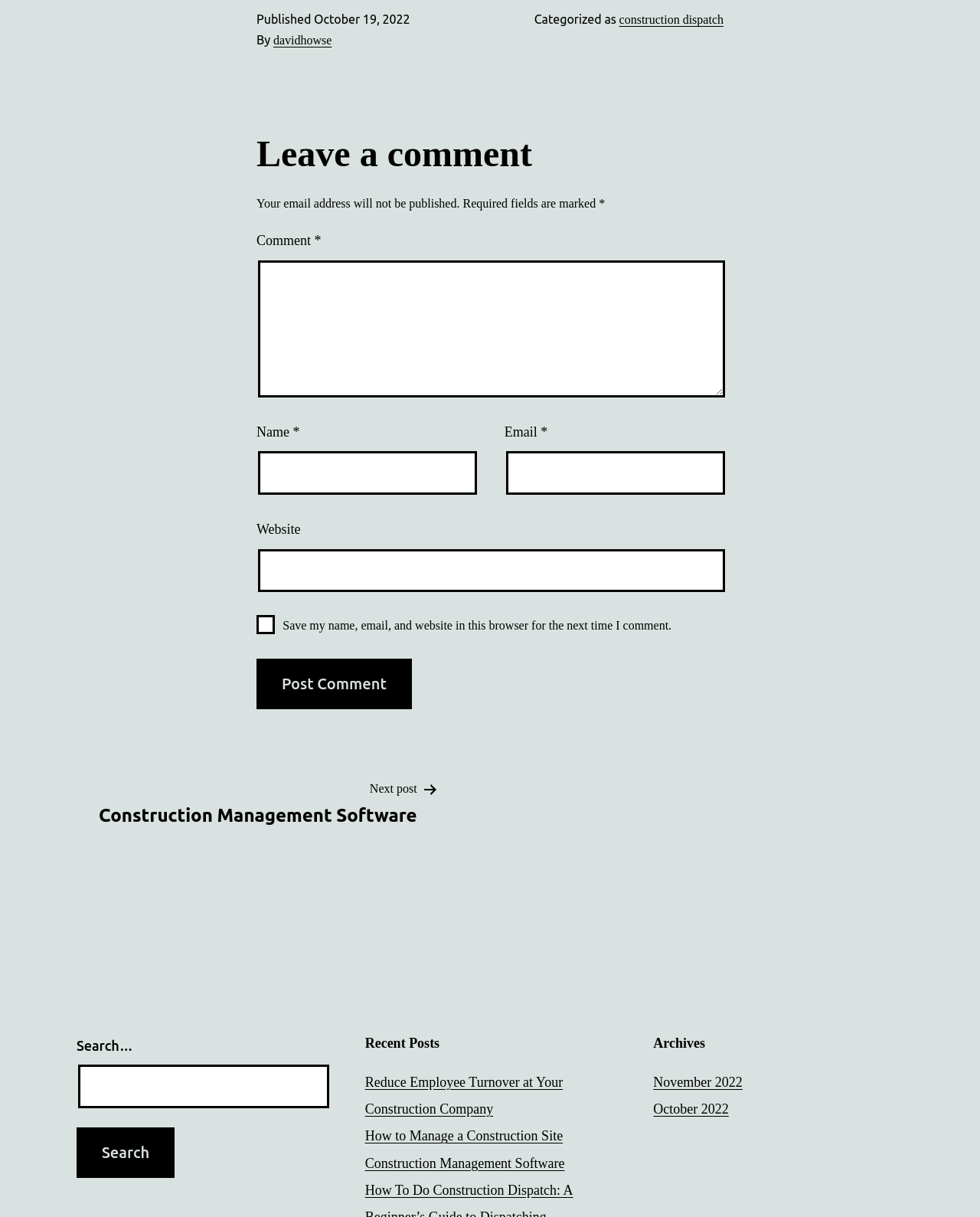What is the date of the published post?
Please provide a detailed and thorough answer to the question.

I found the date of the published post by looking at the static text element that says 'Published' and then finding the corresponding time element that says 'October 19, 2022'.